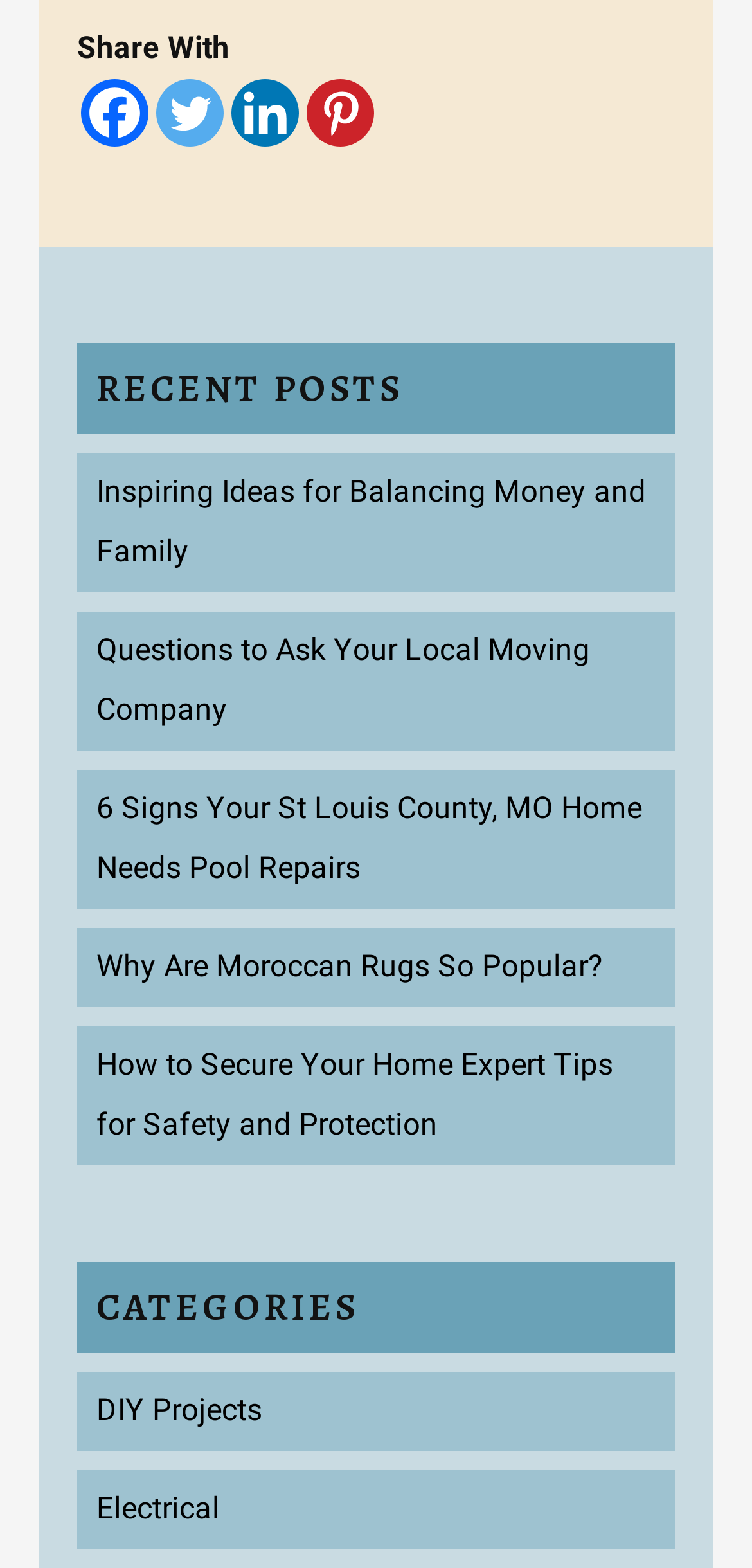Please provide a short answer using a single word or phrase for the question:
What is the category of the article 'Inspiring Ideas for Balancing Money and Family'?

Not specified